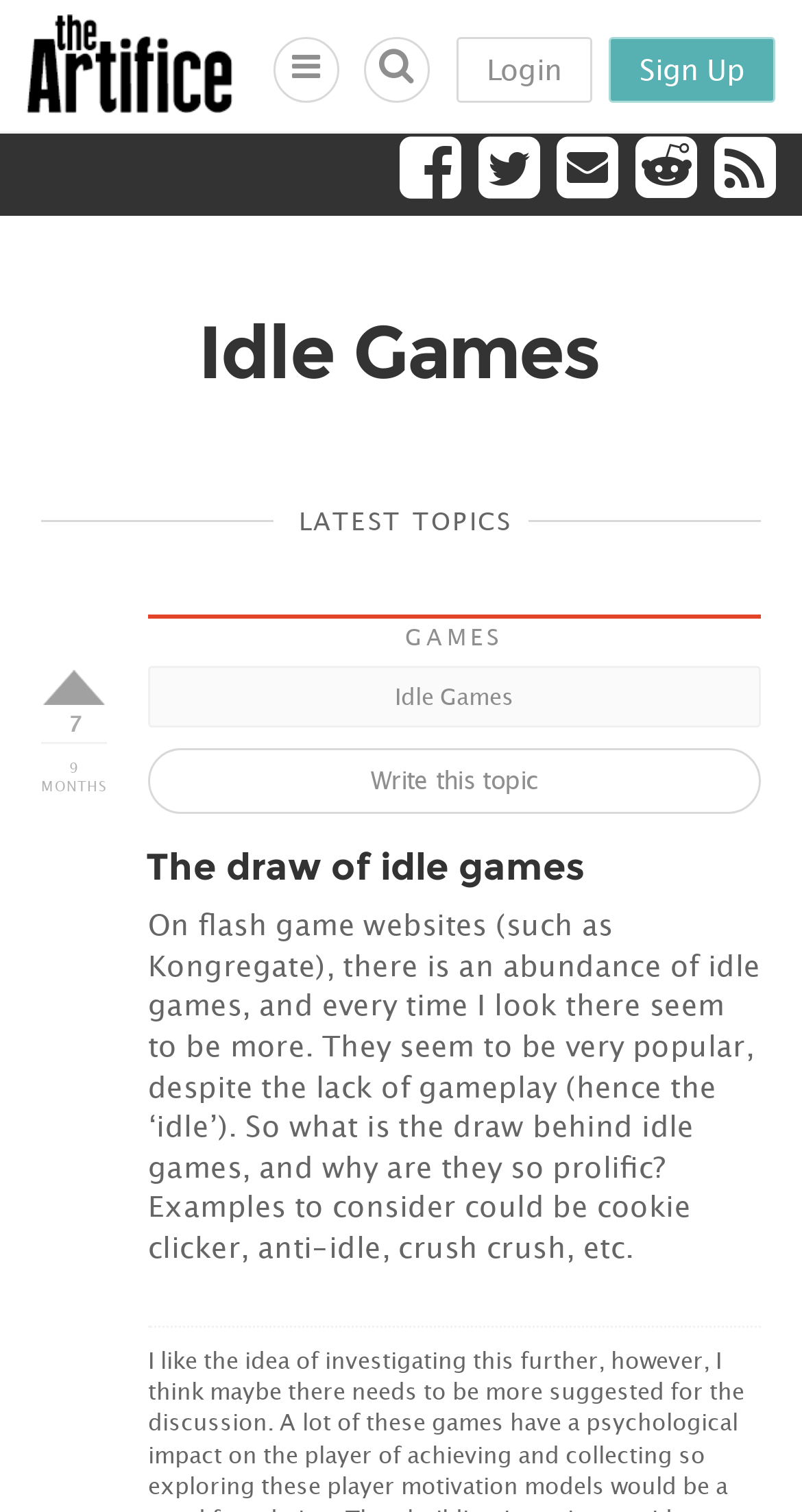Identify the coordinates of the bounding box for the element that must be clicked to accomplish the instruction: "Read the article about idle games".

[0.185, 0.439, 0.949, 0.59]